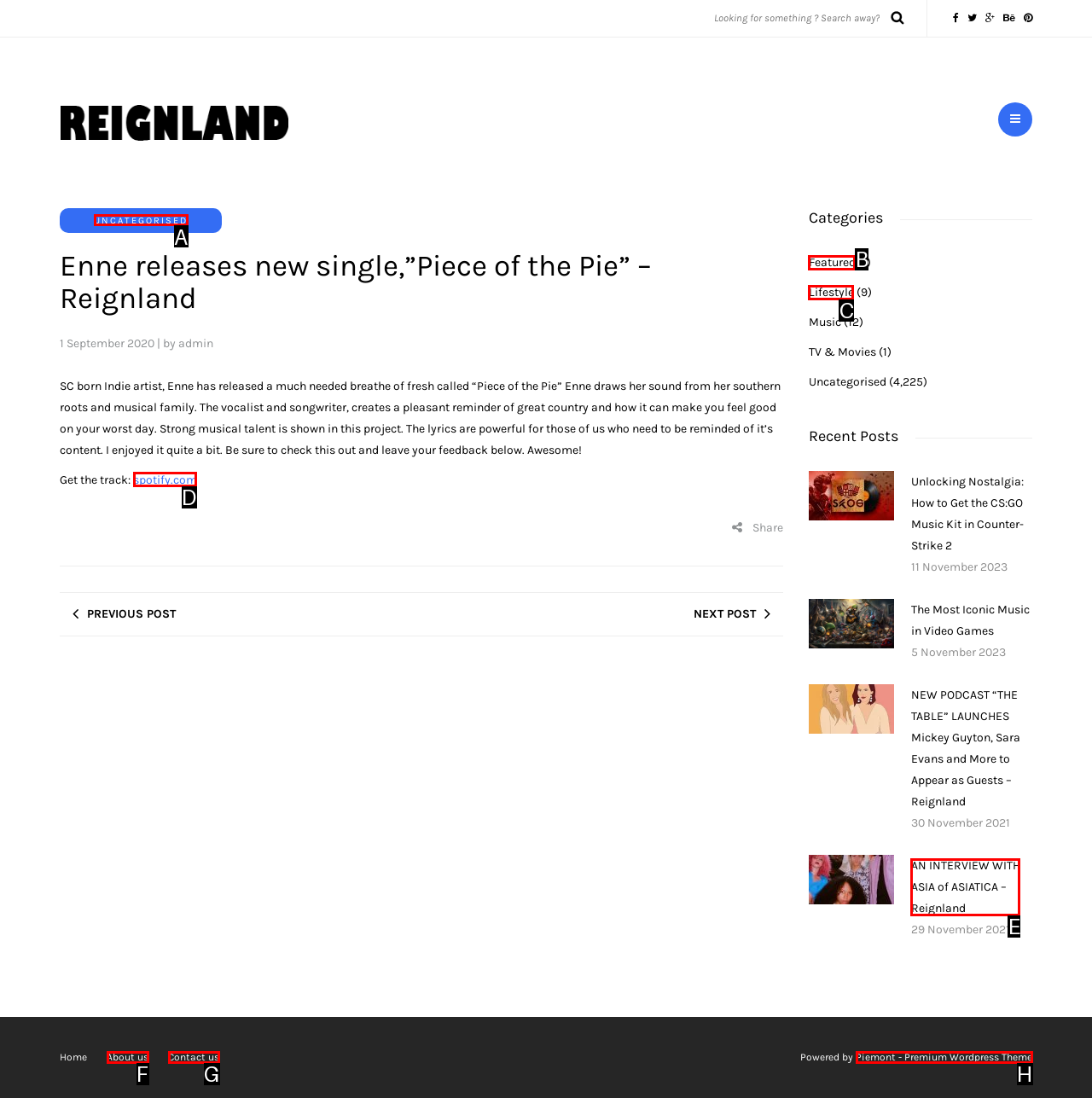Tell me which option I should click to complete the following task: Check out the track on Spotify Answer with the option's letter from the given choices directly.

D